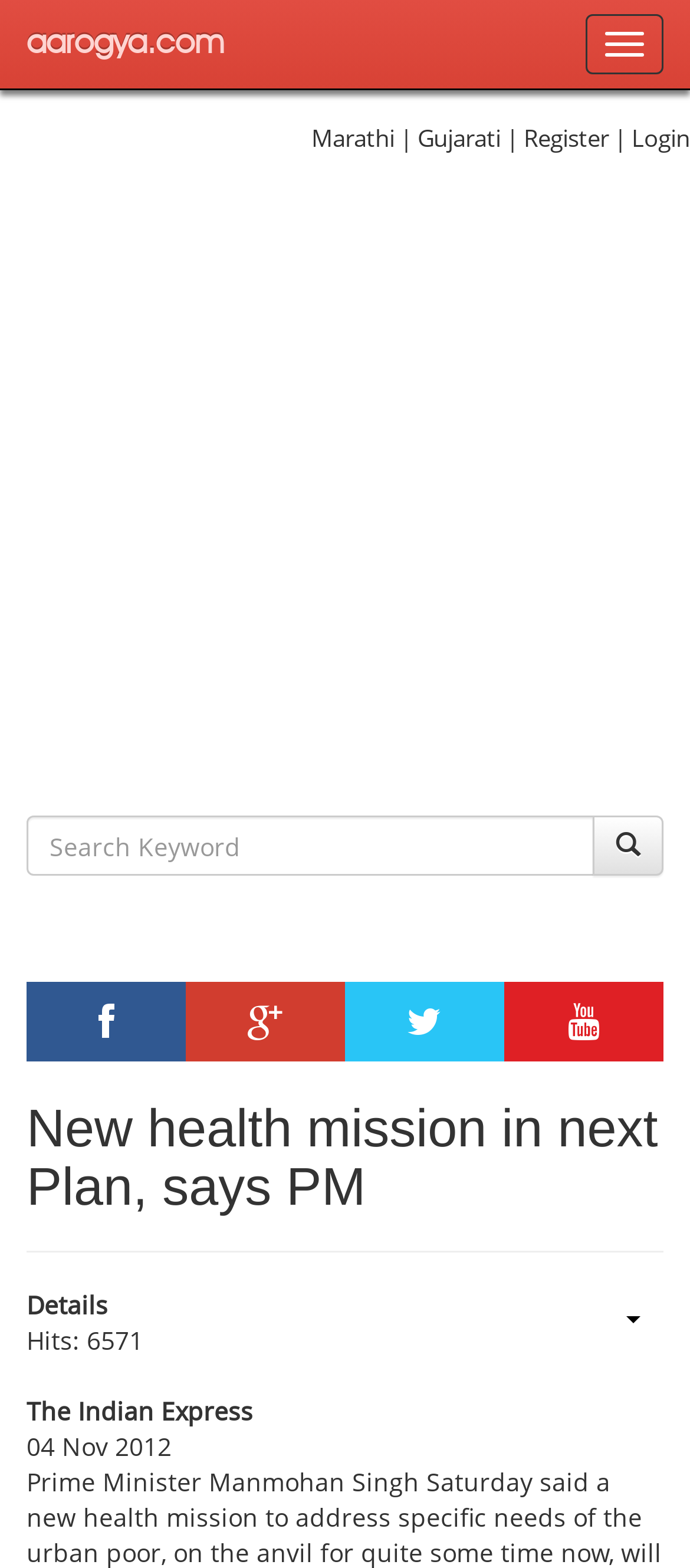Please give a succinct answer using a single word or phrase:
What is the date of the news article?

04 Nov 2012